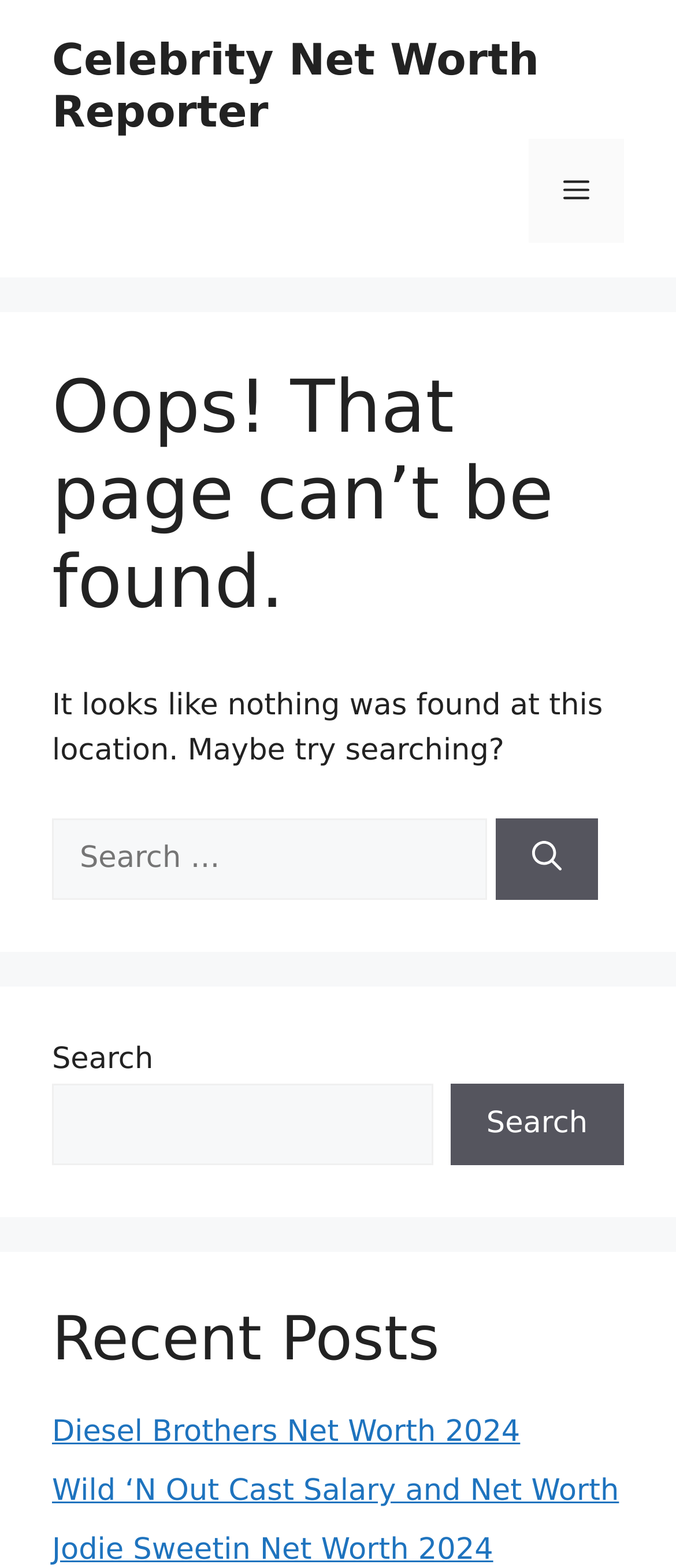Determine the bounding box for the described HTML element: "Menu". Ensure the coordinates are four float numbers between 0 and 1 in the format [left, top, right, bottom].

[0.782, 0.088, 0.923, 0.155]